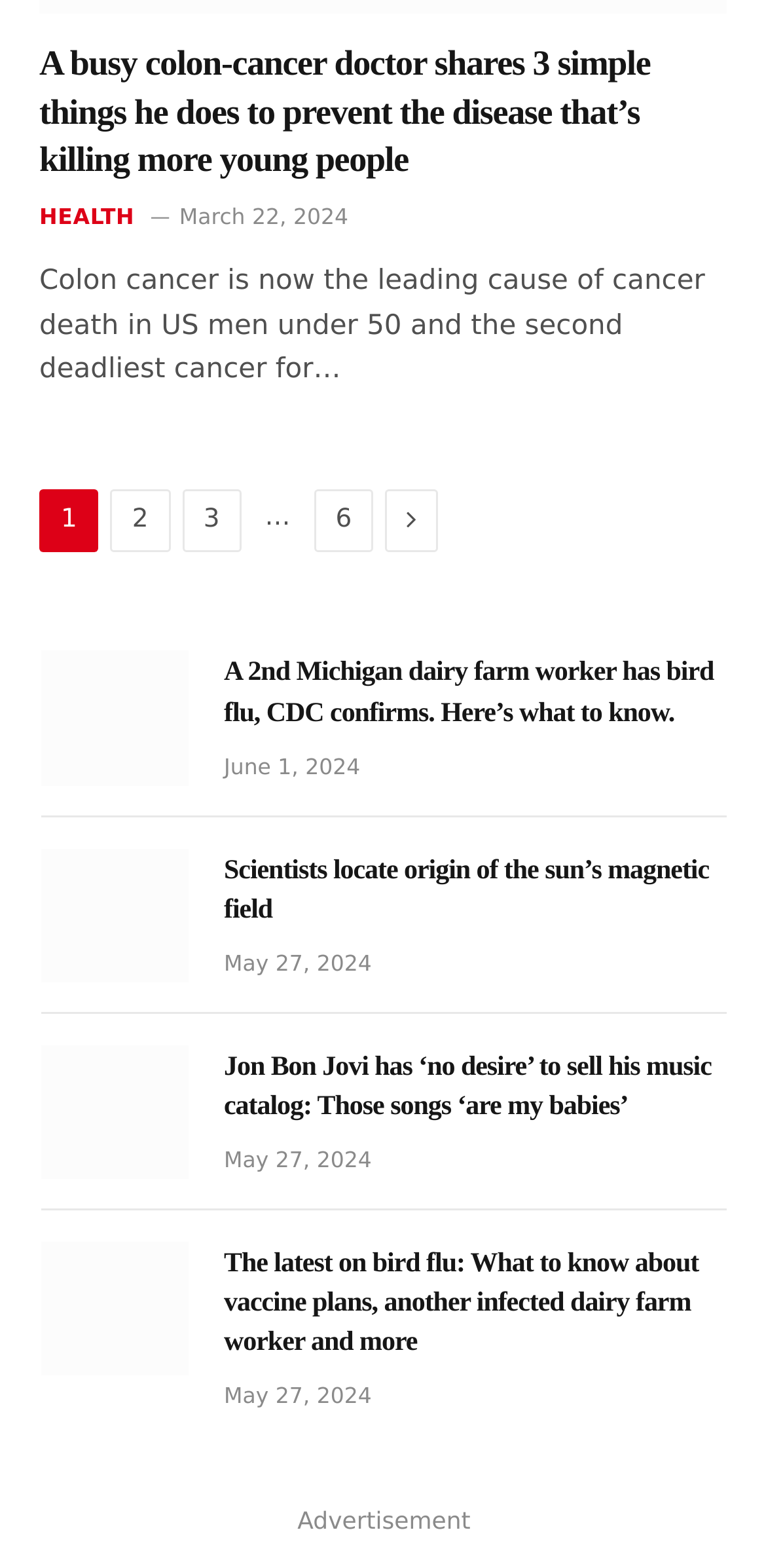Please reply with a single word or brief phrase to the question: 
What is the date of the second article?

June 1, 2024